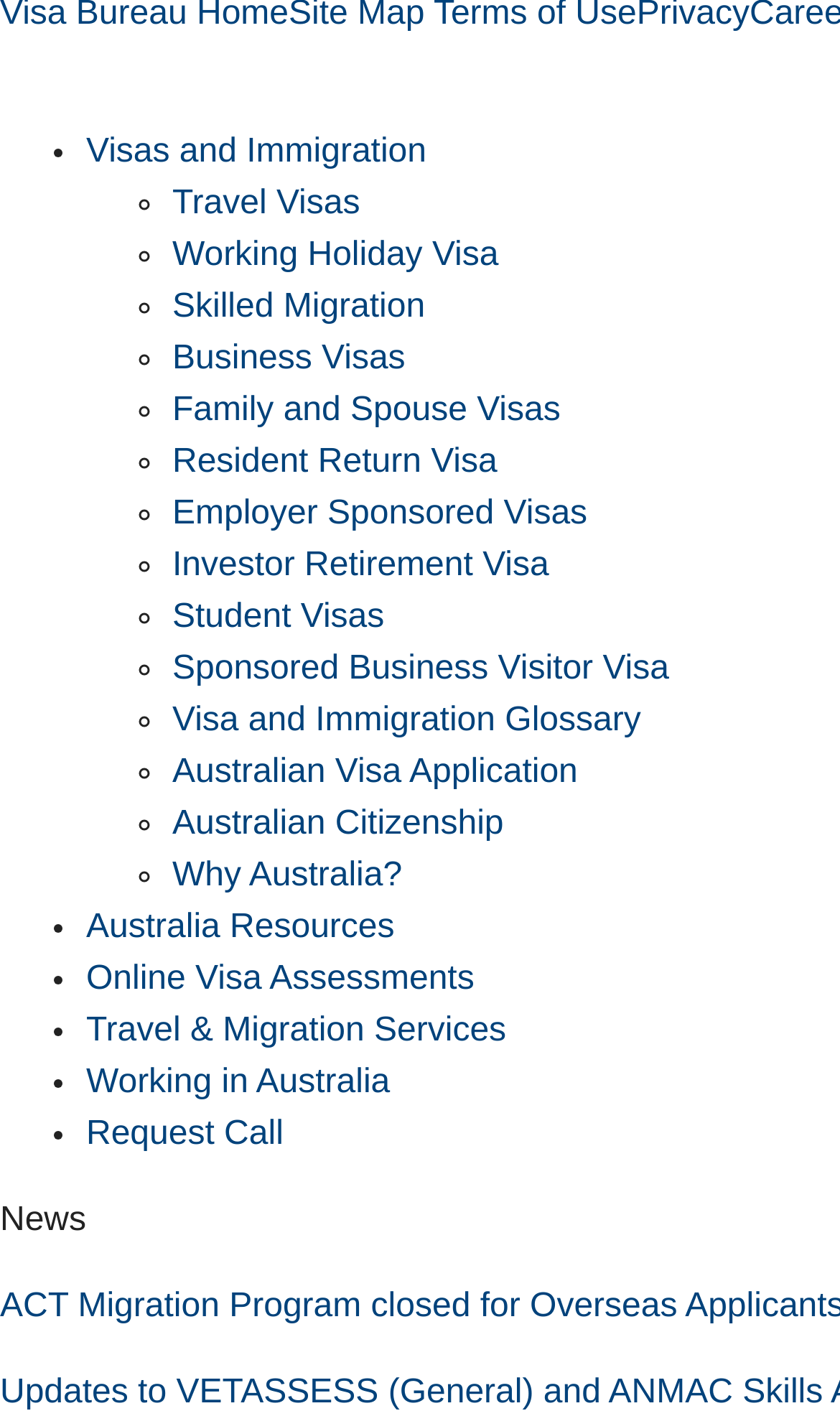How many main categories are listed on this webpage?
Based on the image, provide a one-word or brief-phrase response.

Two